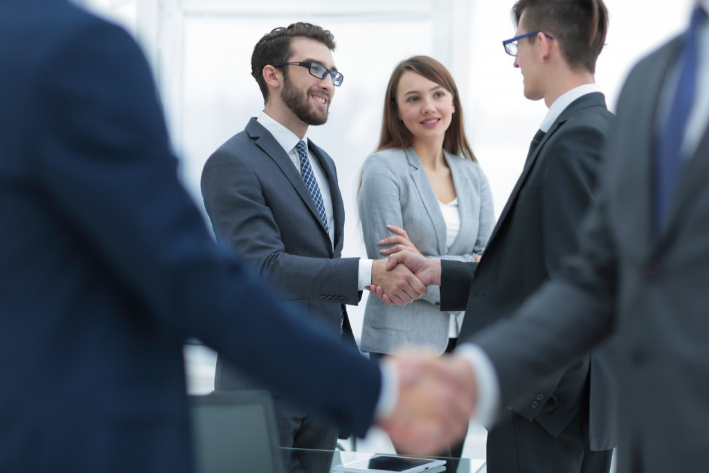What type of environment is depicted in the image?
Please describe in detail the information shown in the image to answer the question.

The caption describes the setting as a bright, modern environment characterized by large windows, which enhances the professional ambiance, indicative of a corporate environment focused on growth and successful transitions.